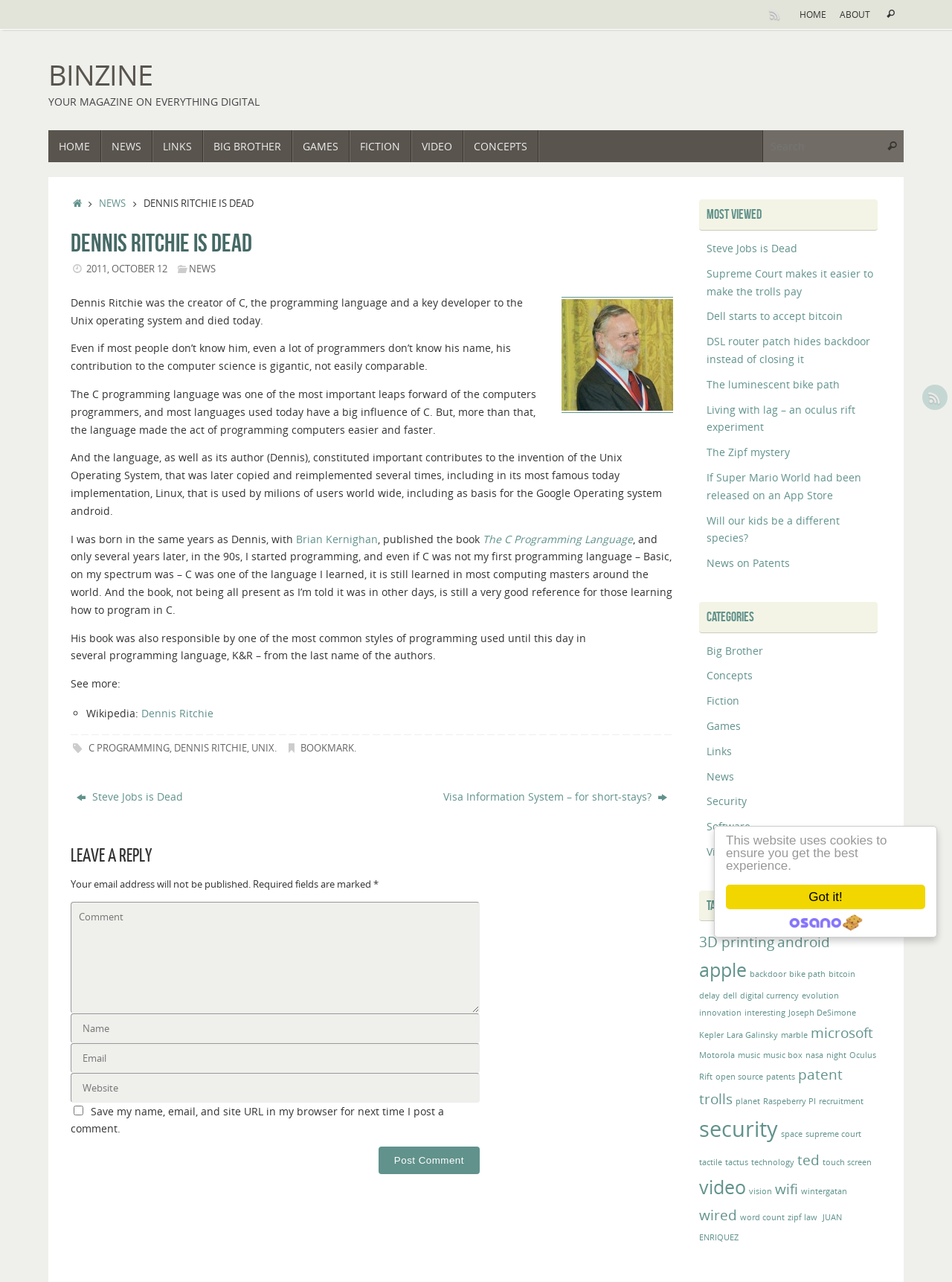What is the name of the operating system mentioned in the article?
Give a one-word or short phrase answer based on the image.

Unix